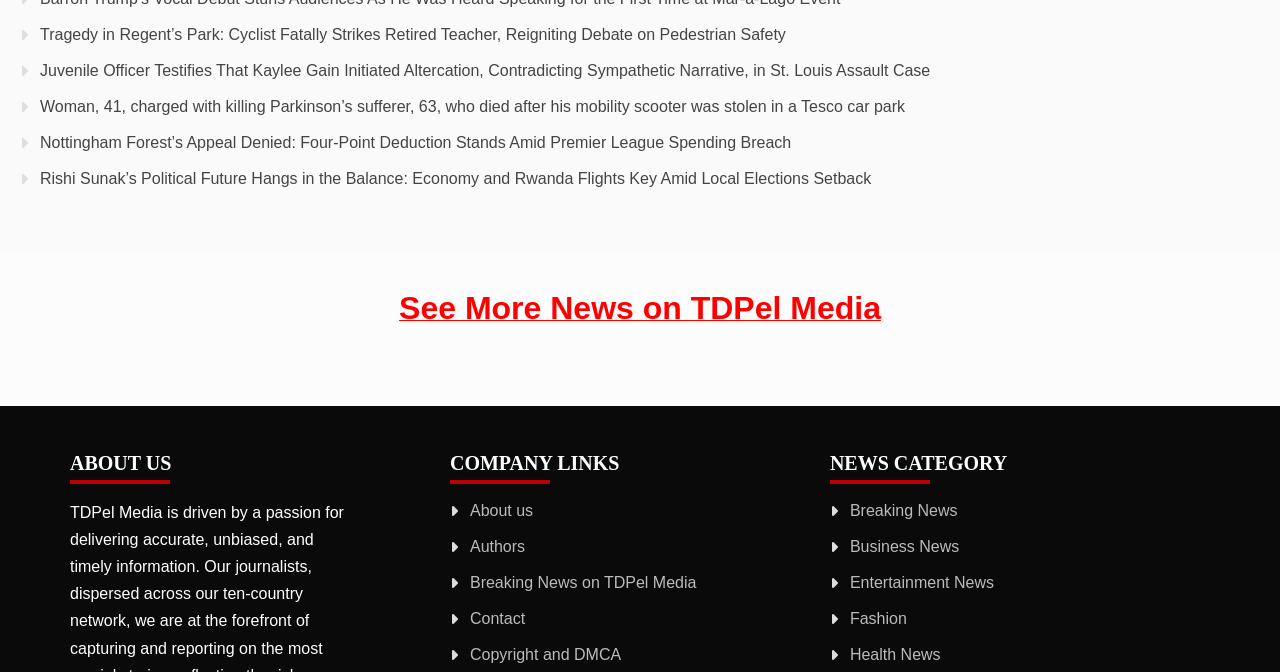Locate the bounding box coordinates of the segment that needs to be clicked to meet this instruction: "View Breaking News on TDPel Media".

[0.367, 0.854, 0.544, 0.879]